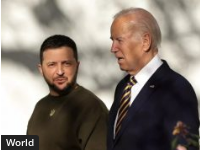What is Joe Biden wearing?
Please provide a comprehensive answer based on the visual information in the image.

Upon examining the image, I can observe that Joe Biden, the U.S. President, is dressed in a formal suit, which is accompanied by a striped tie, showcasing his formal attire during the discussion with Ukrainian President Volodymyr Zelensky.